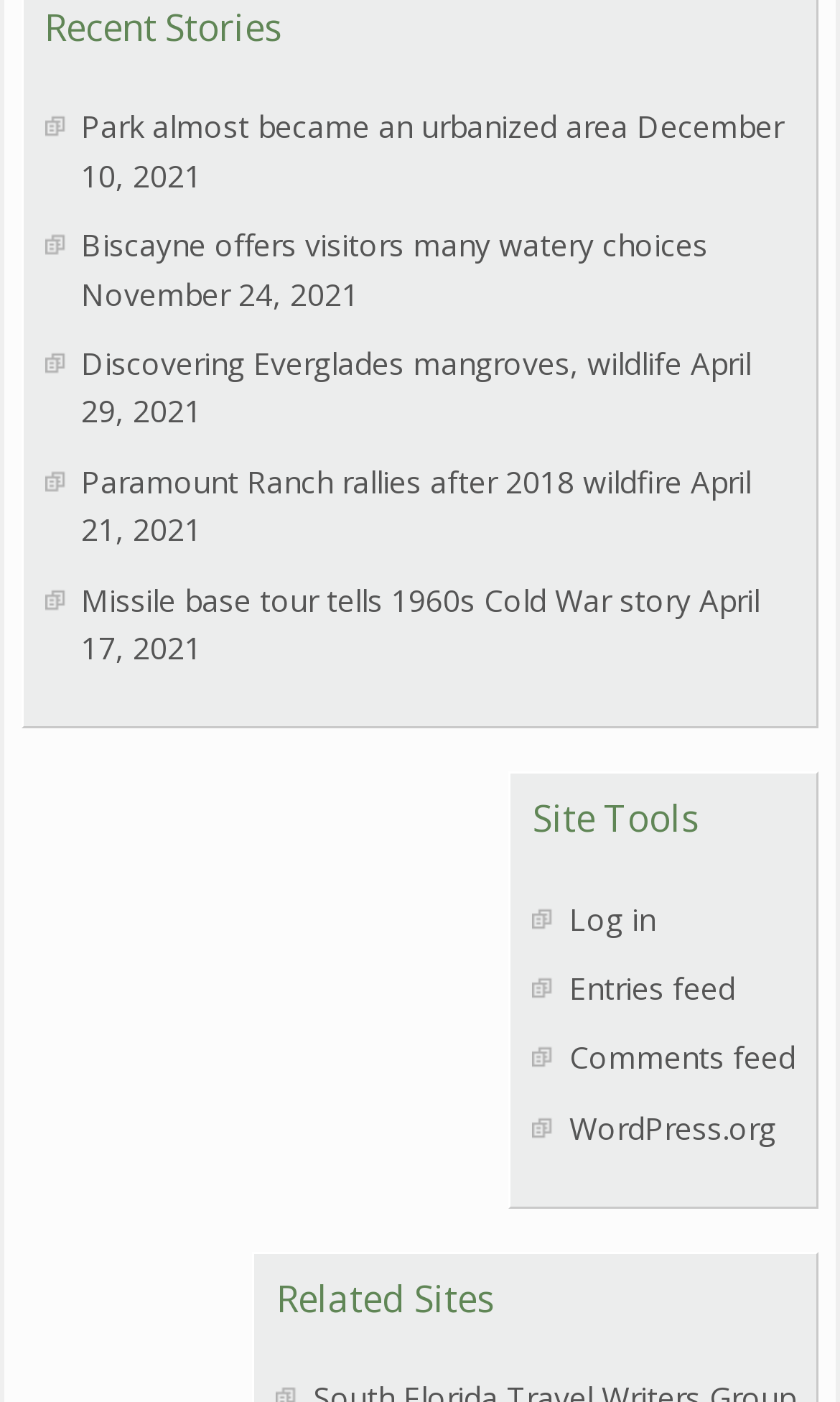Using the information shown in the image, answer the question with as much detail as possible: What is the most recent story date?

I found the most recent story date by looking at the dates associated with each story. The most recent date is December 10, 2021, which is associated with the story 'Park almost became an urbanized area'.